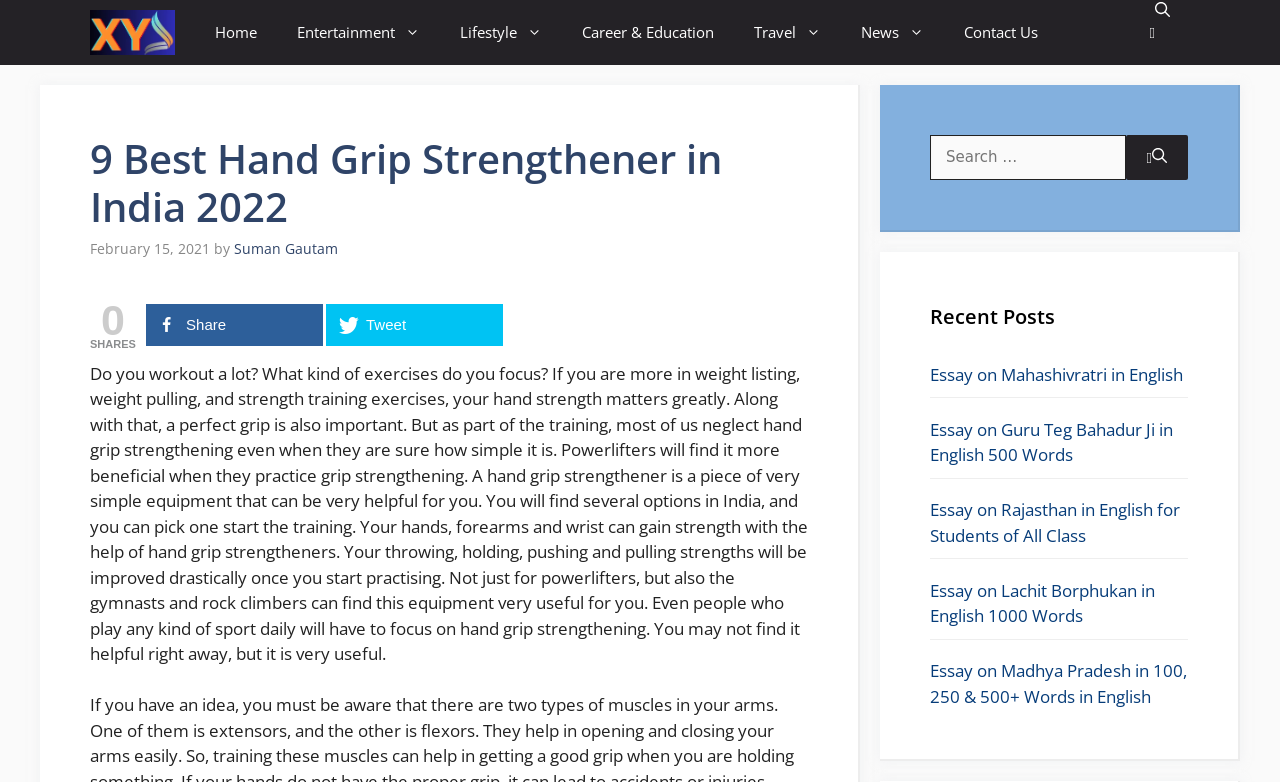Identify the bounding box coordinates for the element that needs to be clicked to fulfill this instruction: "Go to home page". Provide the coordinates in the format of four float numbers between 0 and 1: [left, top, right, bottom].

None